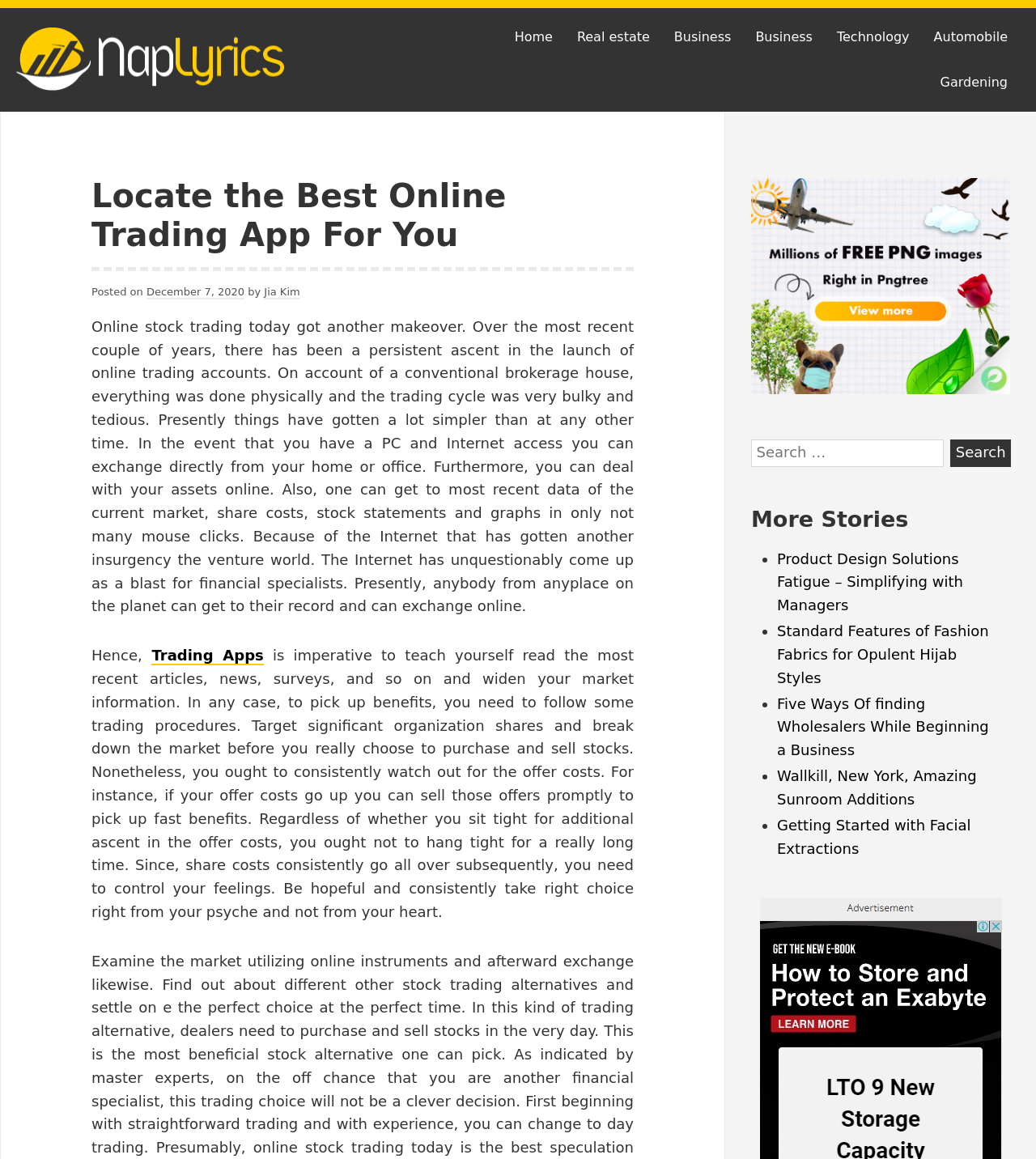Determine the bounding box coordinates for the clickable element required to fulfill the instruction: "Go to the 'Real estate' page". Provide the coordinates as four float numbers between 0 and 1, i.e., [left, top, right, bottom].

[0.545, 0.013, 0.639, 0.052]